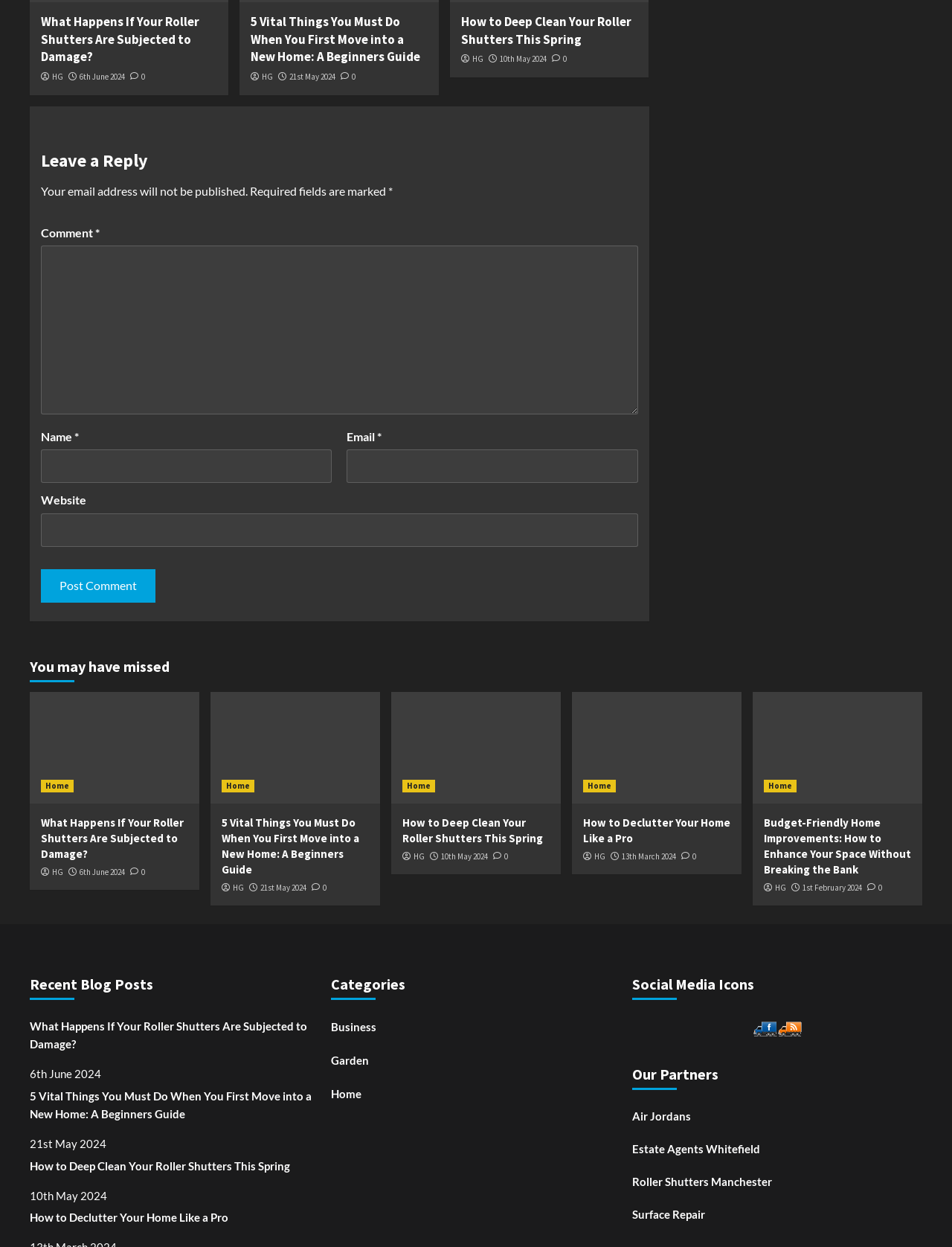What is the date of the blog post '5 Vital Things You Must Do When You First Move into a New Home: A Beginners Guide'?
Based on the visual, give a brief answer using one word or a short phrase.

21st May 2024